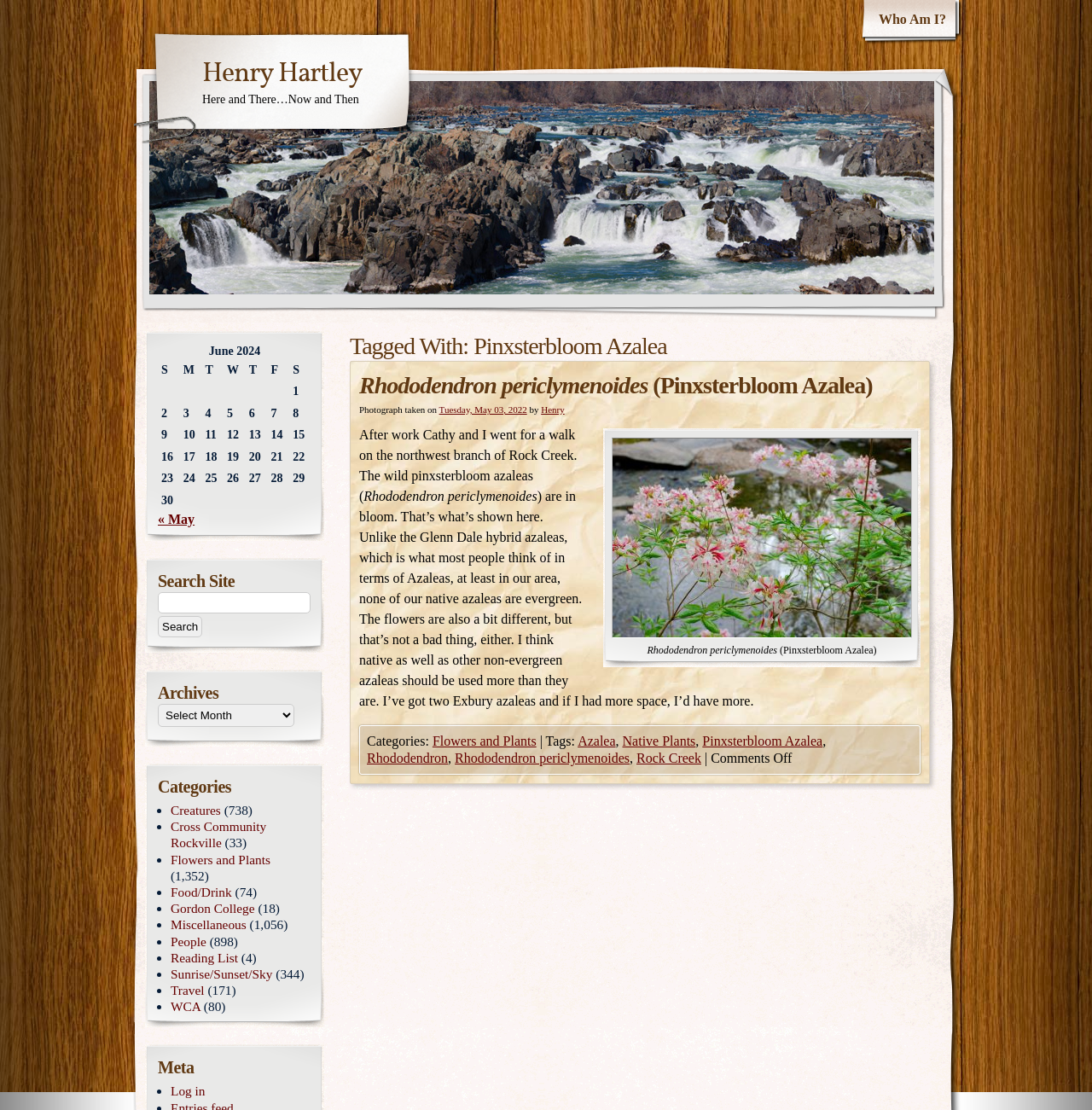Who took the photograph?
From the screenshot, provide a brief answer in one word or phrase.

Henry